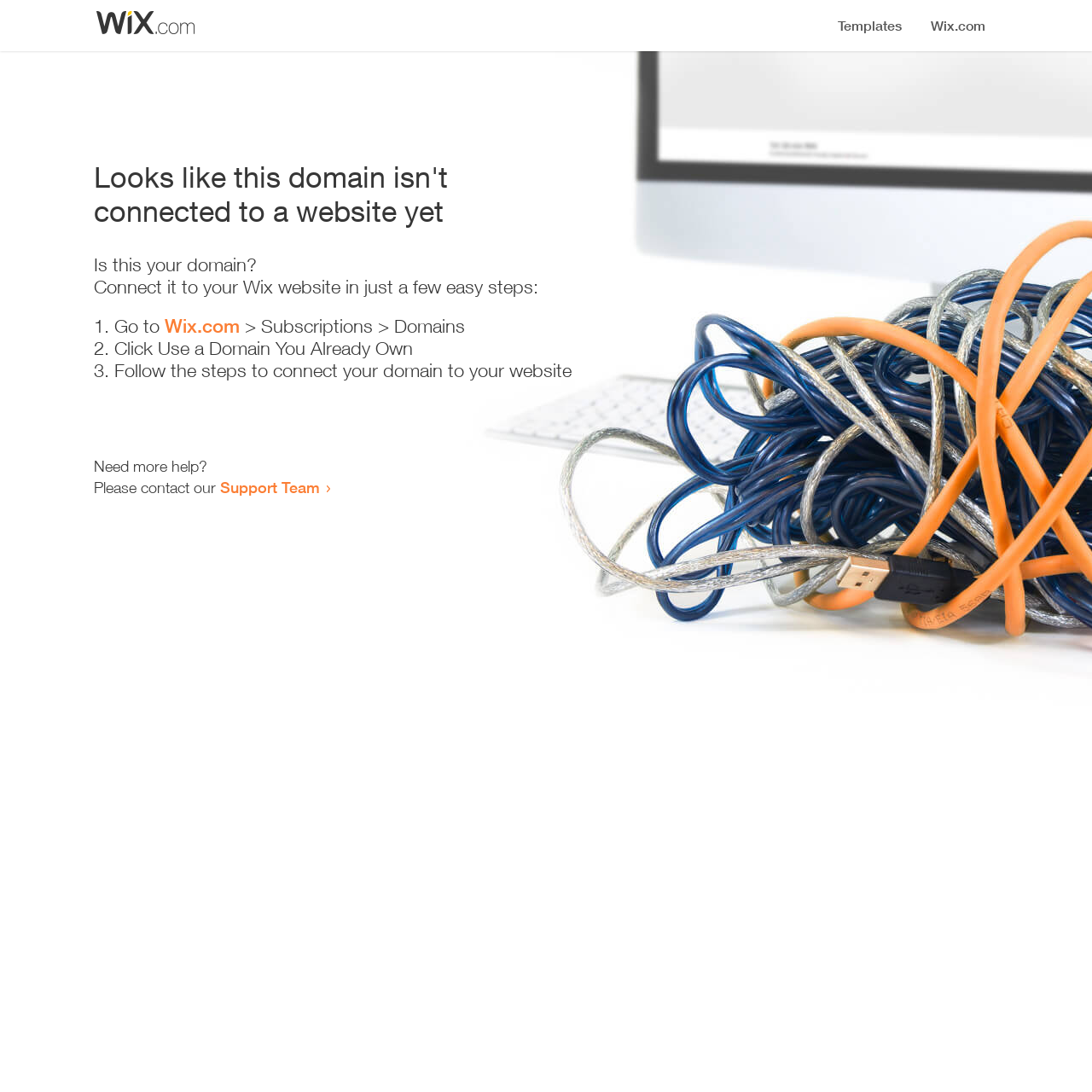What is the current status of this domain?
Offer a detailed and full explanation in response to the question.

Based on the heading 'Looks like this domain isn't connected to a website yet', it is clear that the current status of this domain is not connected to a website.